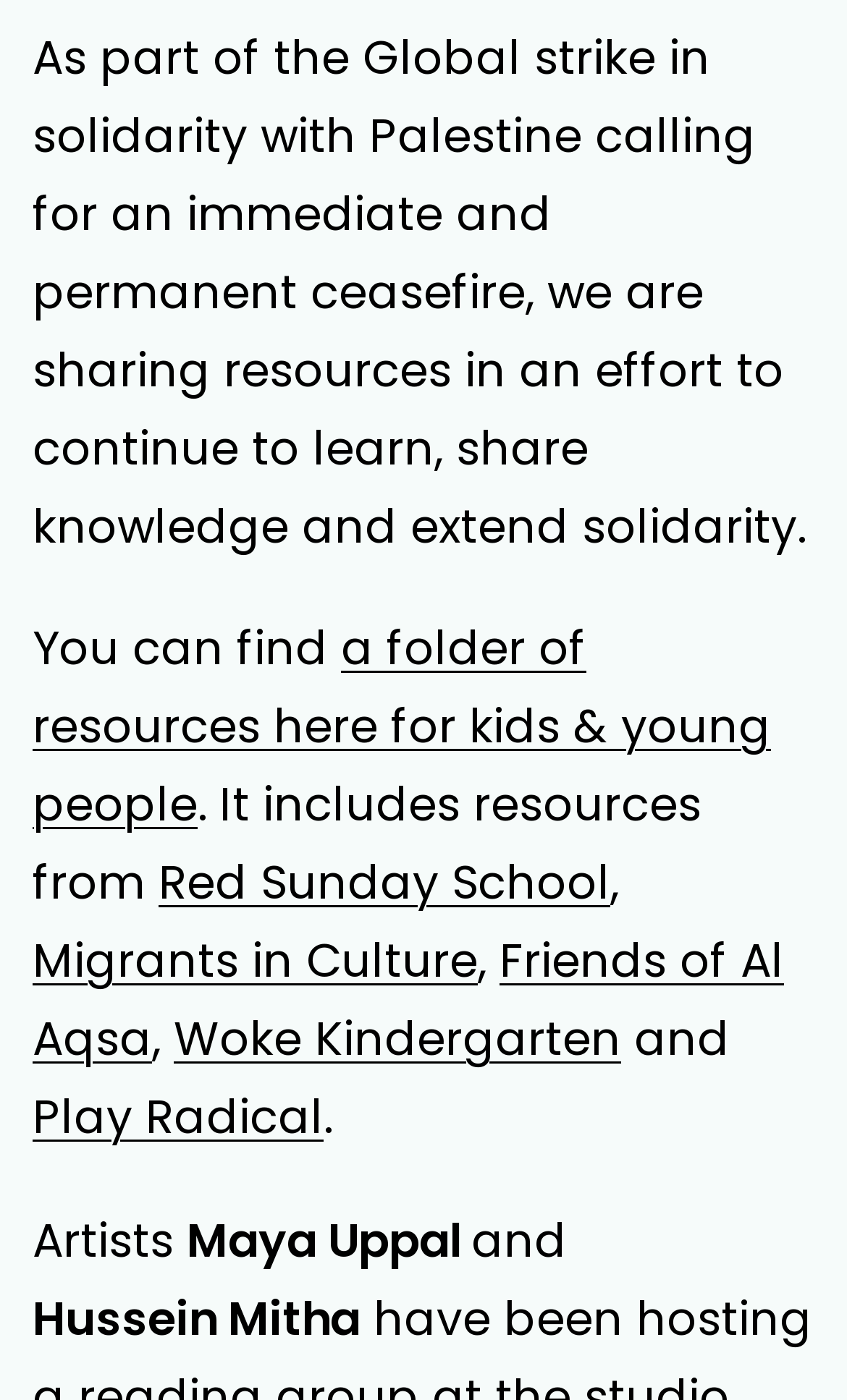Please find the bounding box for the UI element described by: "Red Sunday School".

[0.187, 0.608, 0.721, 0.653]